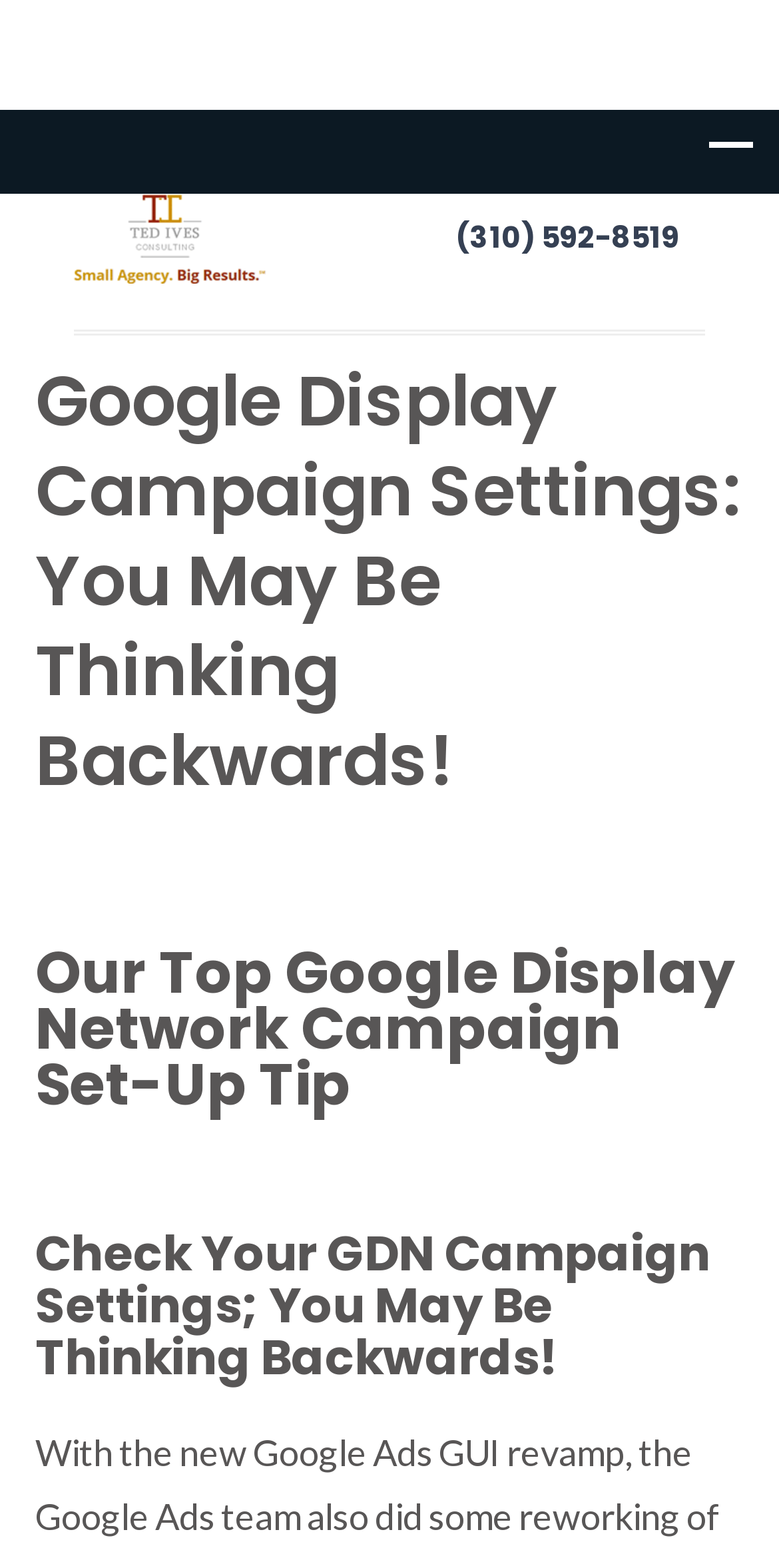Determine the bounding box for the UI element that matches this description: "Business".

None